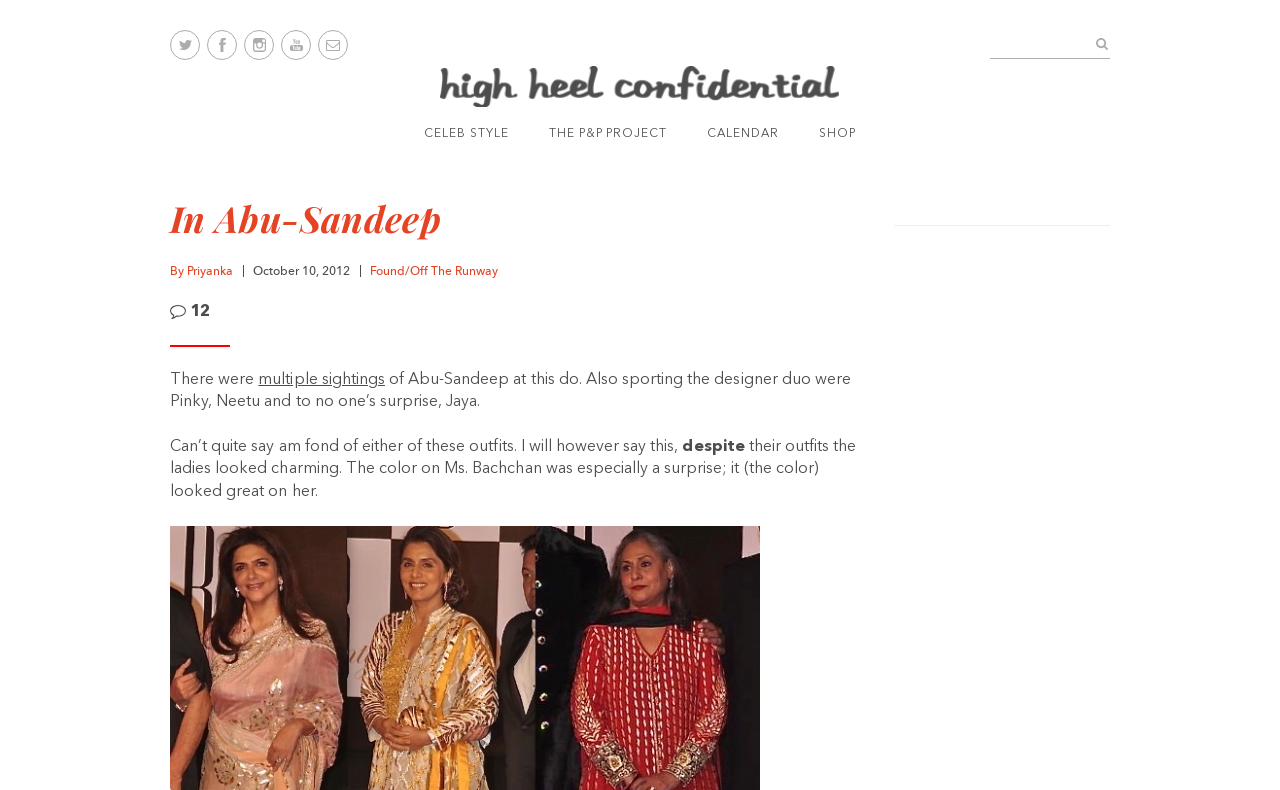For the element described, predict the bounding box coordinates as (top-left x, top-left y, bottom-right x, bottom-right y). All values should be between 0 and 1. Element description: The P&P Project

[0.429, 0.159, 0.521, 0.181]